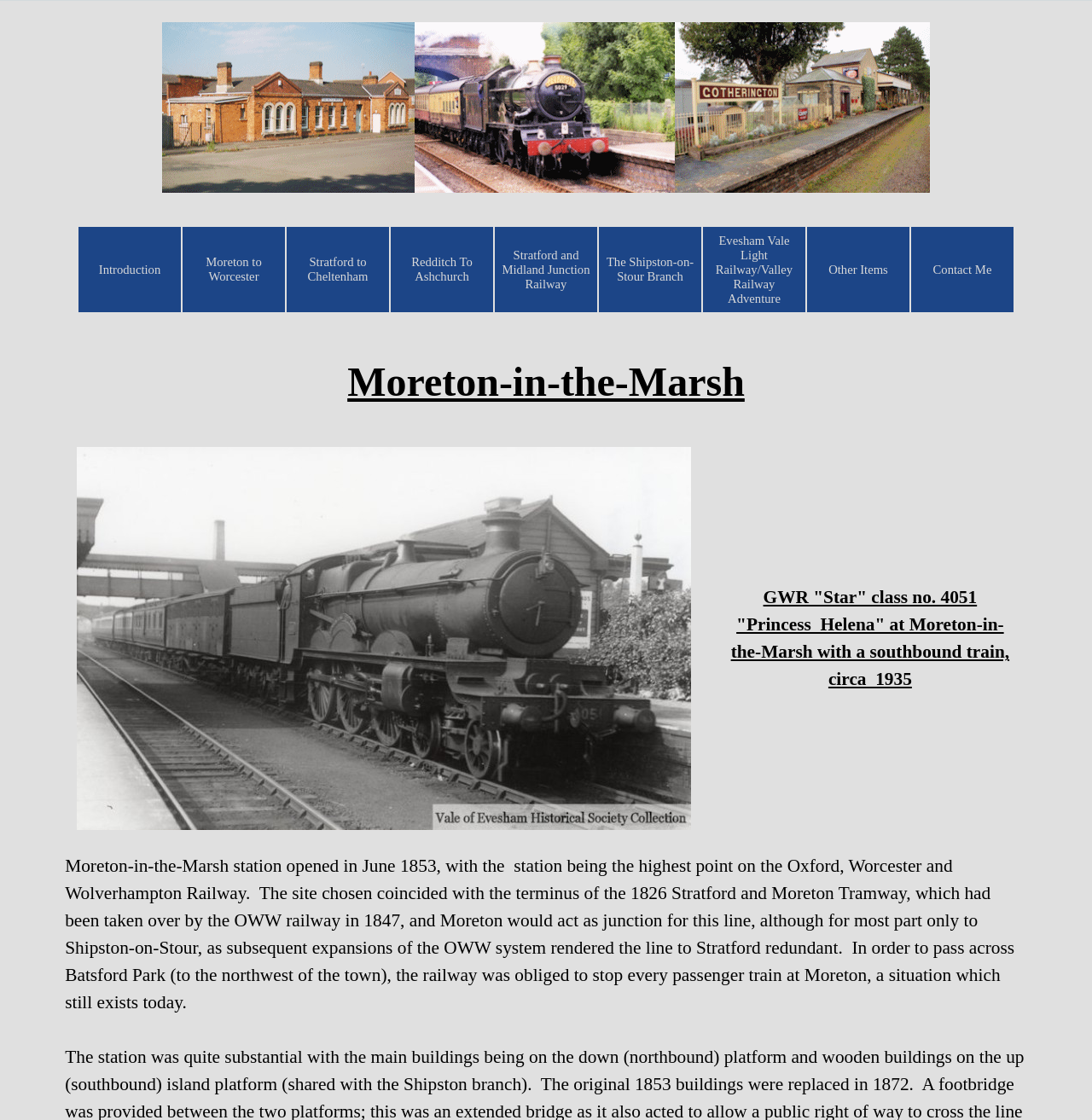What is the year the station opened?
Refer to the screenshot and answer in one word or phrase.

1853